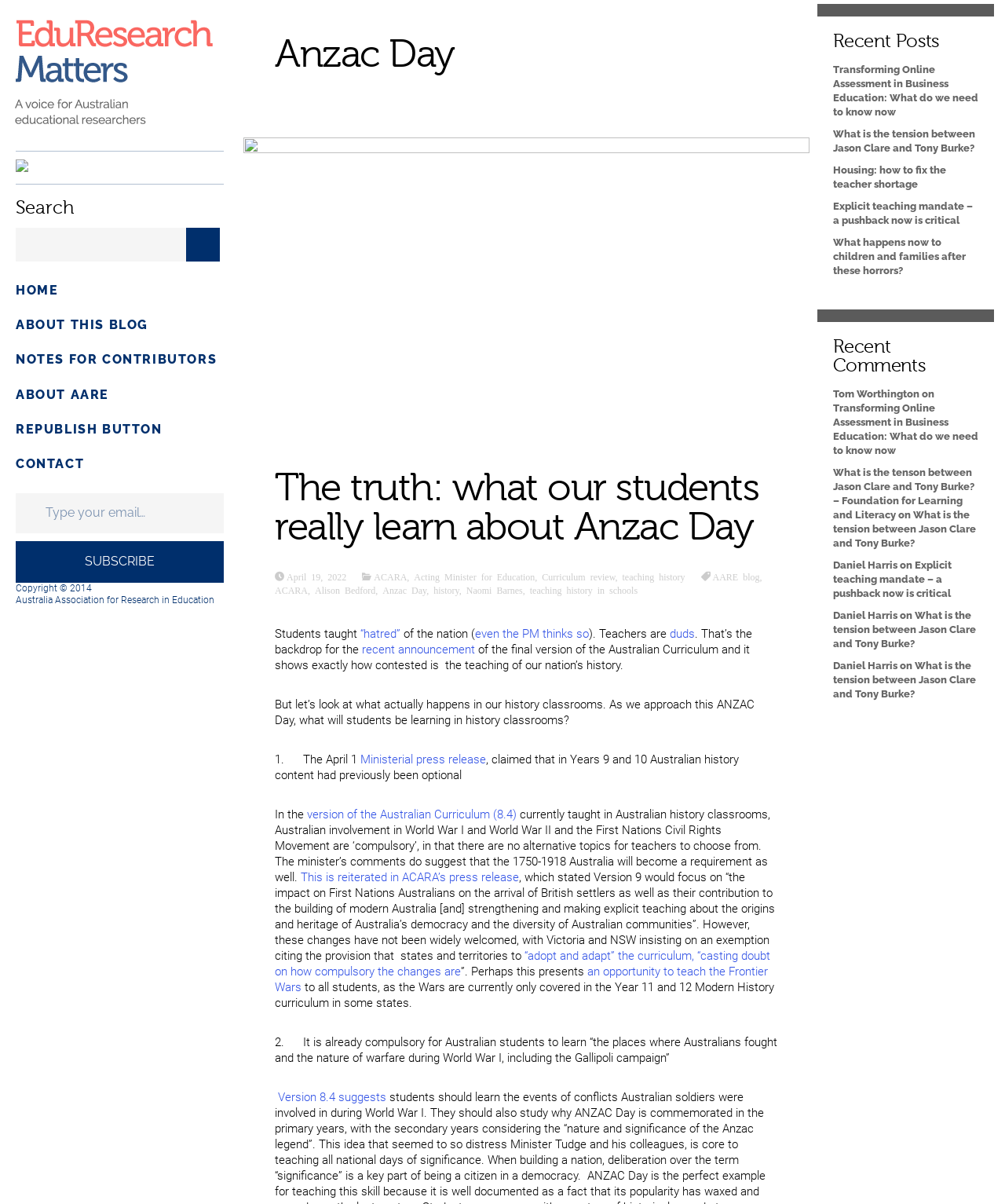Please identify the bounding box coordinates of the clickable element to fulfill the following instruction: "Search for something". The coordinates should be four float numbers between 0 and 1, i.e., [left, top, right, bottom].

[0.016, 0.189, 0.219, 0.217]